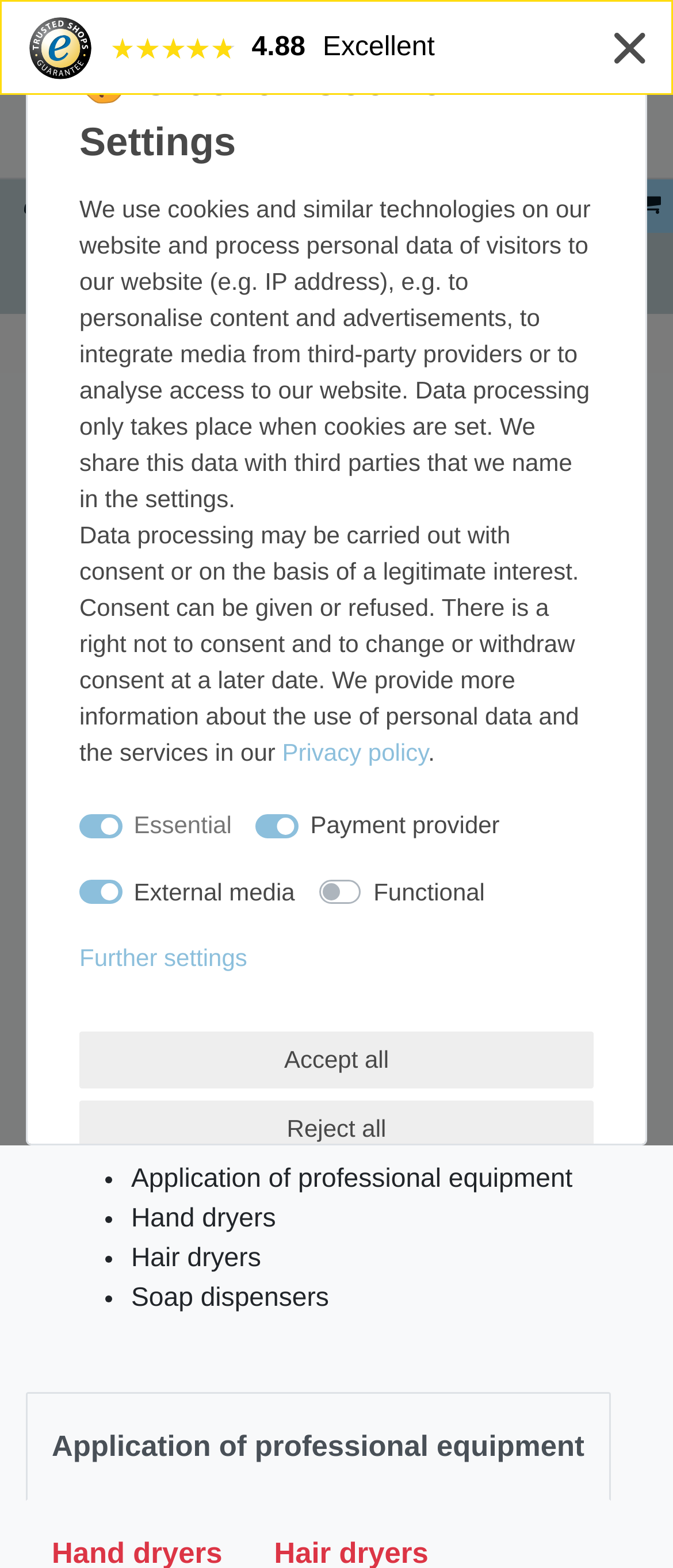Answer briefly with one word or phrase:
What is the main category of products on this website?

Sanitary and Washroom Equipment